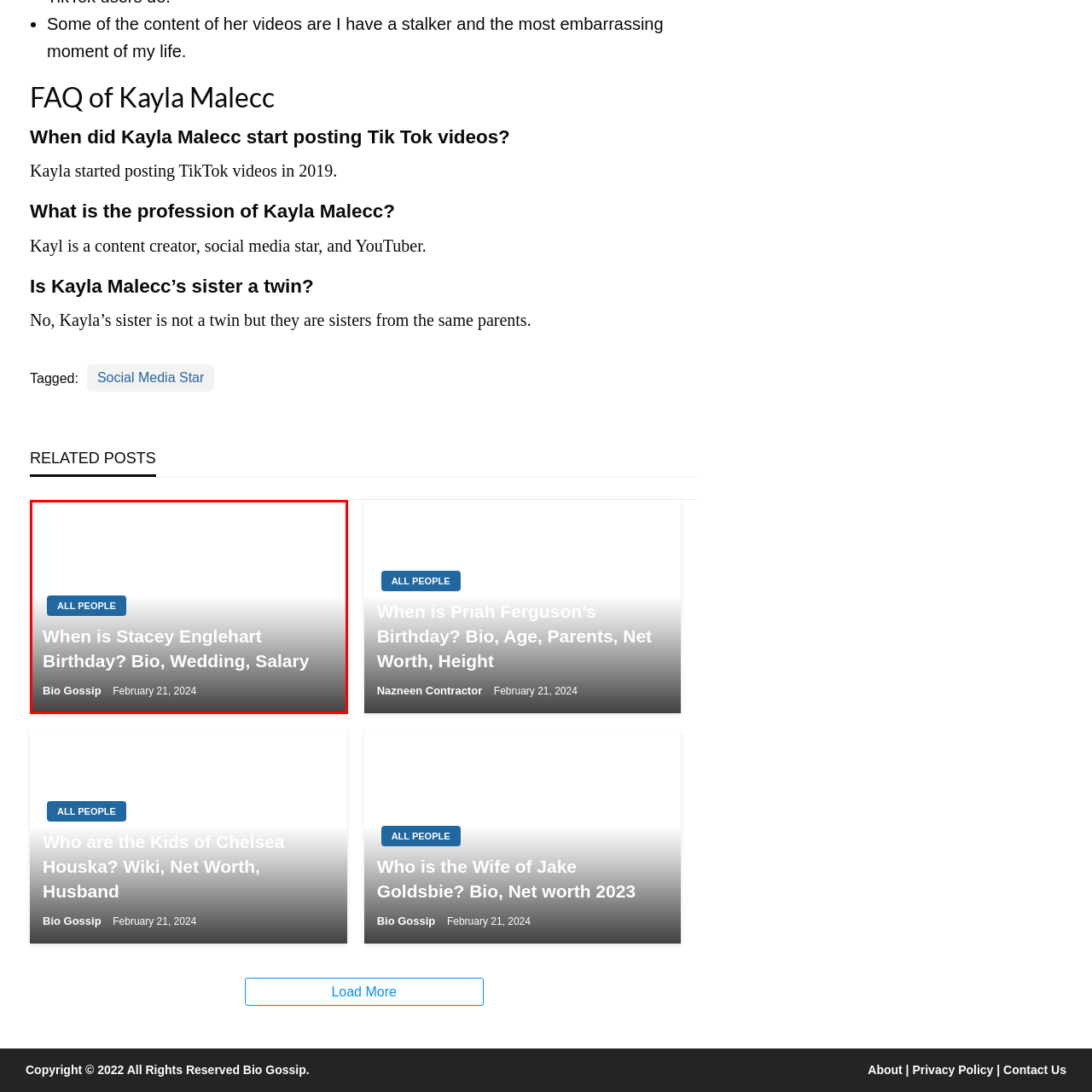Examine the content inside the red bounding box and offer a comprehensive answer to the following question using the details from the image: When is the content slated for release?

The publication date 'February 21, 2024' is displayed below the headline, indicating when this content is slated for release.